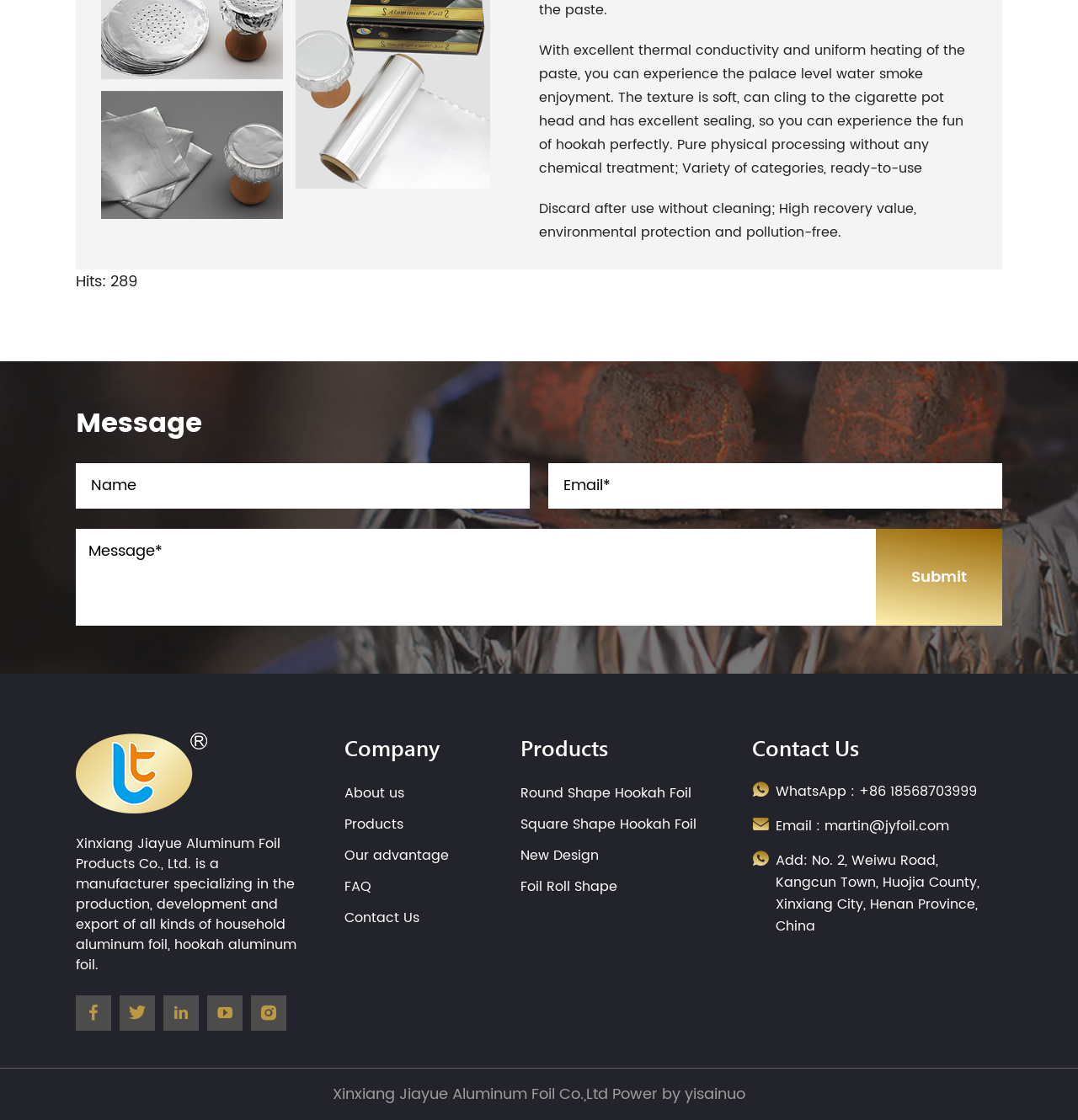Specify the bounding box coordinates of the region I need to click to perform the following instruction: "Enter your name". The coordinates must be four float numbers in the range of 0 to 1, i.e., [left, top, right, bottom].

[0.07, 0.414, 0.491, 0.454]